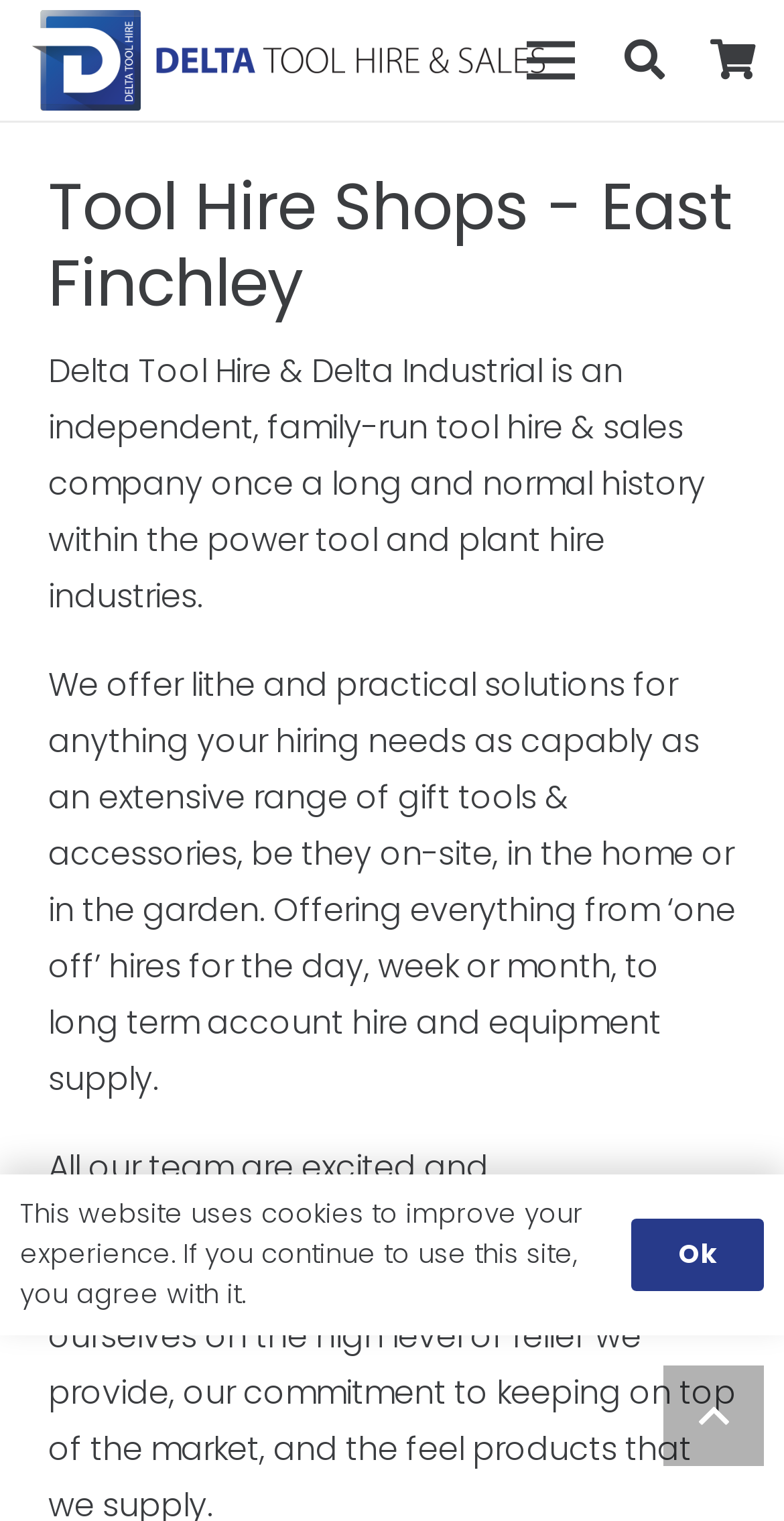How many links are present in the top navigation bar?
Look at the image and respond with a single word or a short phrase.

3